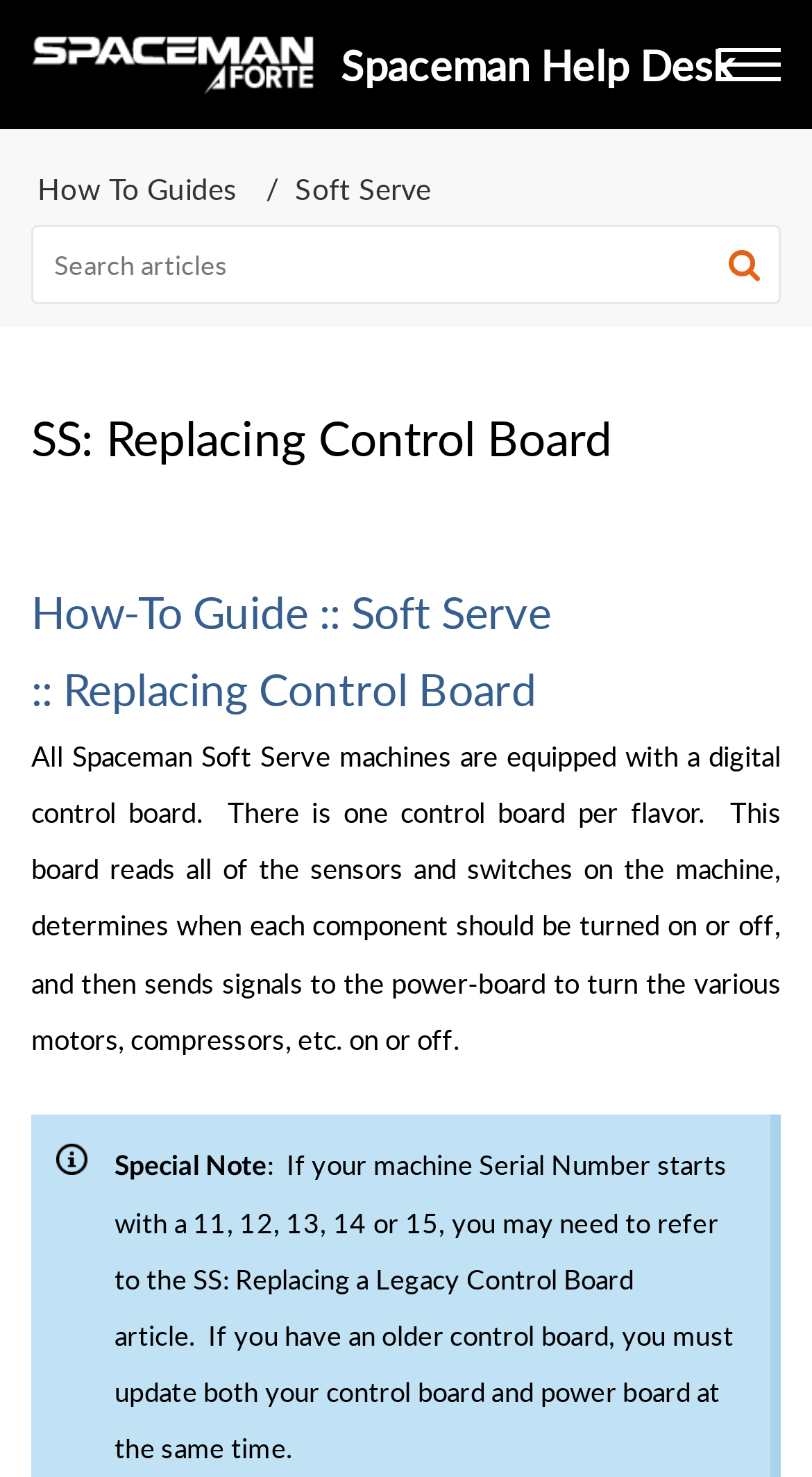Provide a one-word or short-phrase response to the question:
What is the special note for machines with serial numbers starting with 11, 12, 13, 14, or 15?

Refer to SS: Replacing a Legacy Control Board article